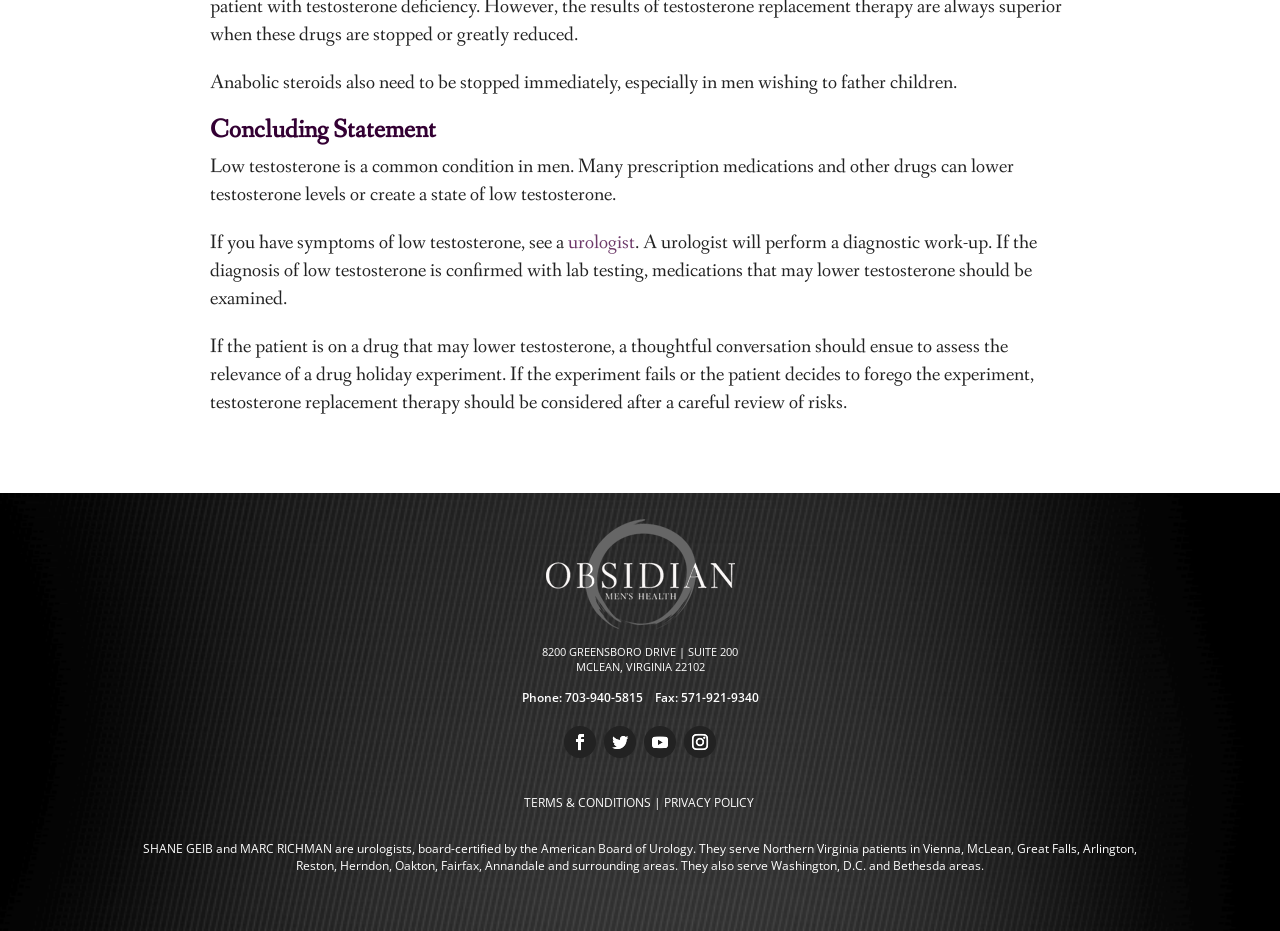Find the bounding box coordinates of the element you need to click on to perform this action: 'Call the phone number'. The coordinates should be represented by four float values between 0 and 1, in the format [left, top, right, bottom].

[0.441, 0.74, 0.502, 0.758]